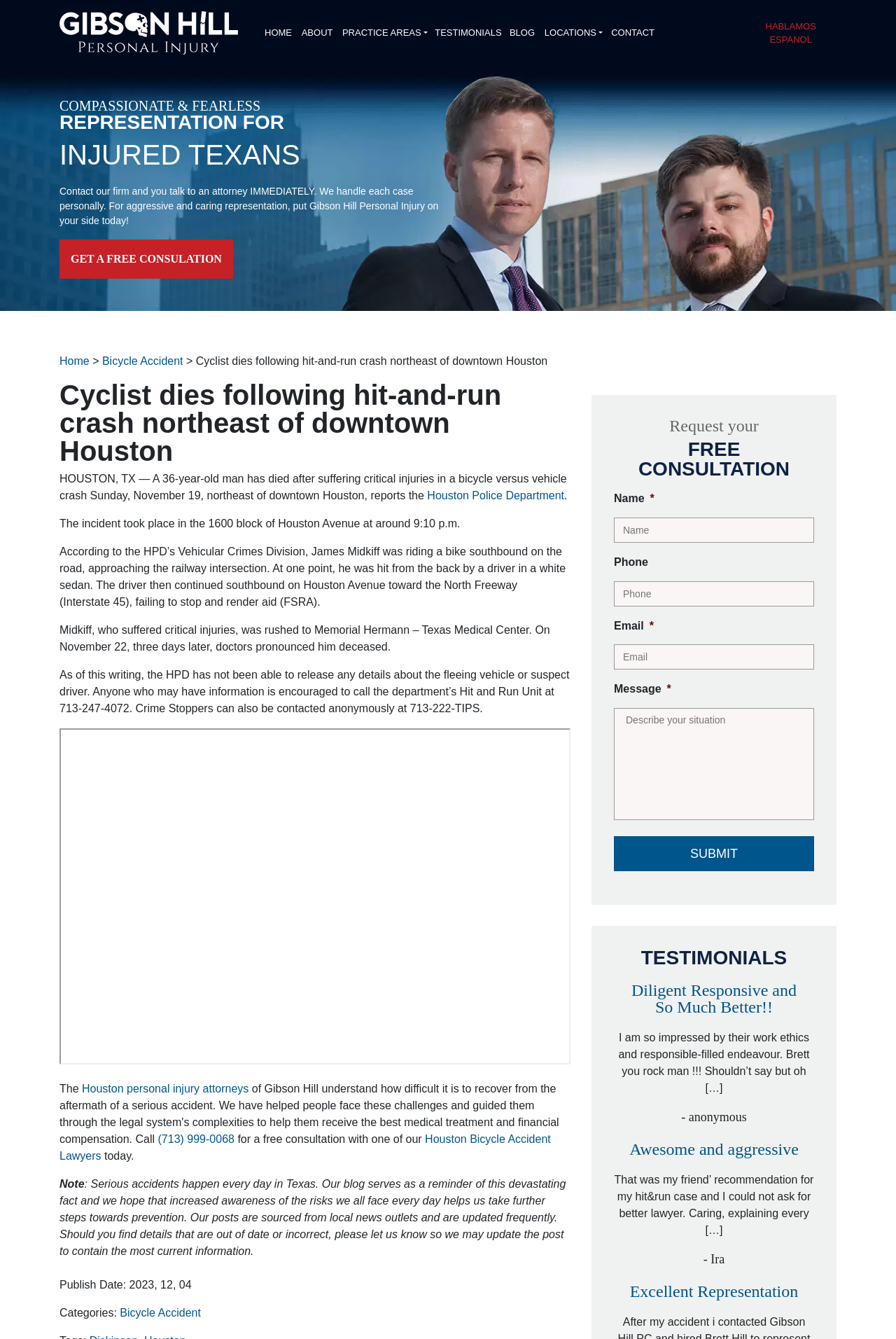From the image, can you give a detailed response to the question below:
What is the name of the victim in the bicycle accident?

I found the answer by reading the article on the webpage, which mentions the name of the victim as 'James Midkiff'.